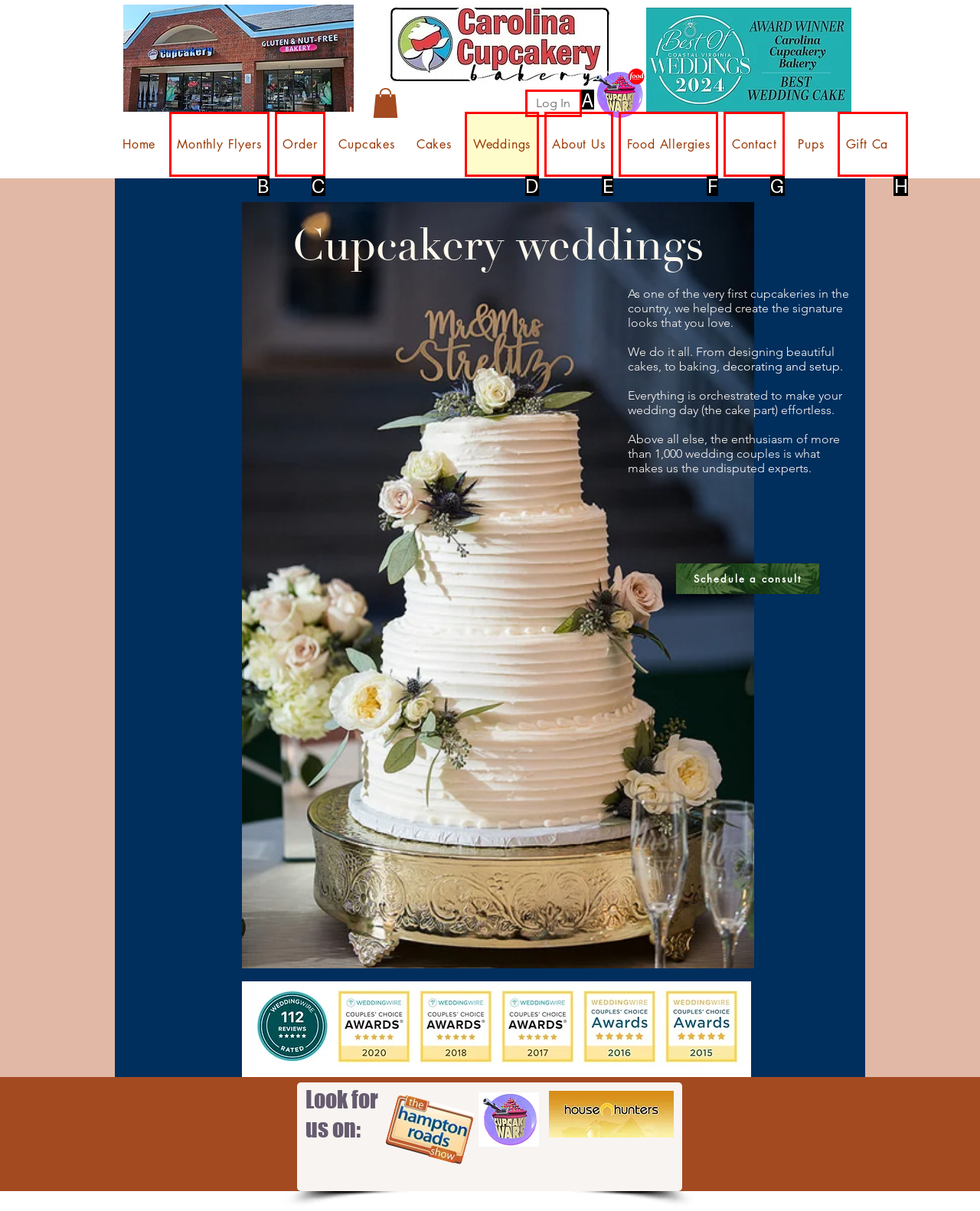Choose the option that best matches the element: Monthly Flyers
Respond with the letter of the correct option.

B